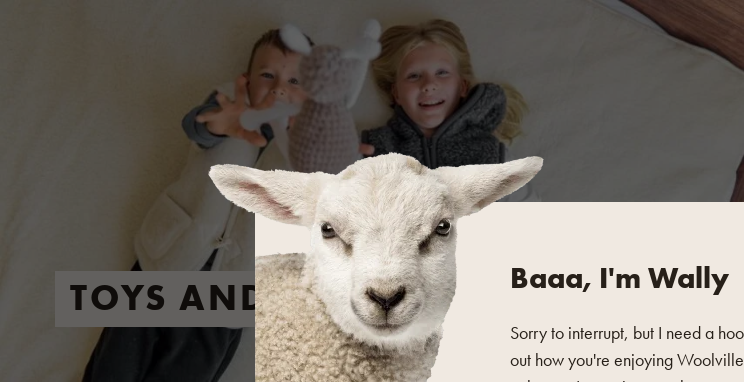Respond to the question below with a concise word or phrase:
What are the children doing in the image?

Reaching out playfully